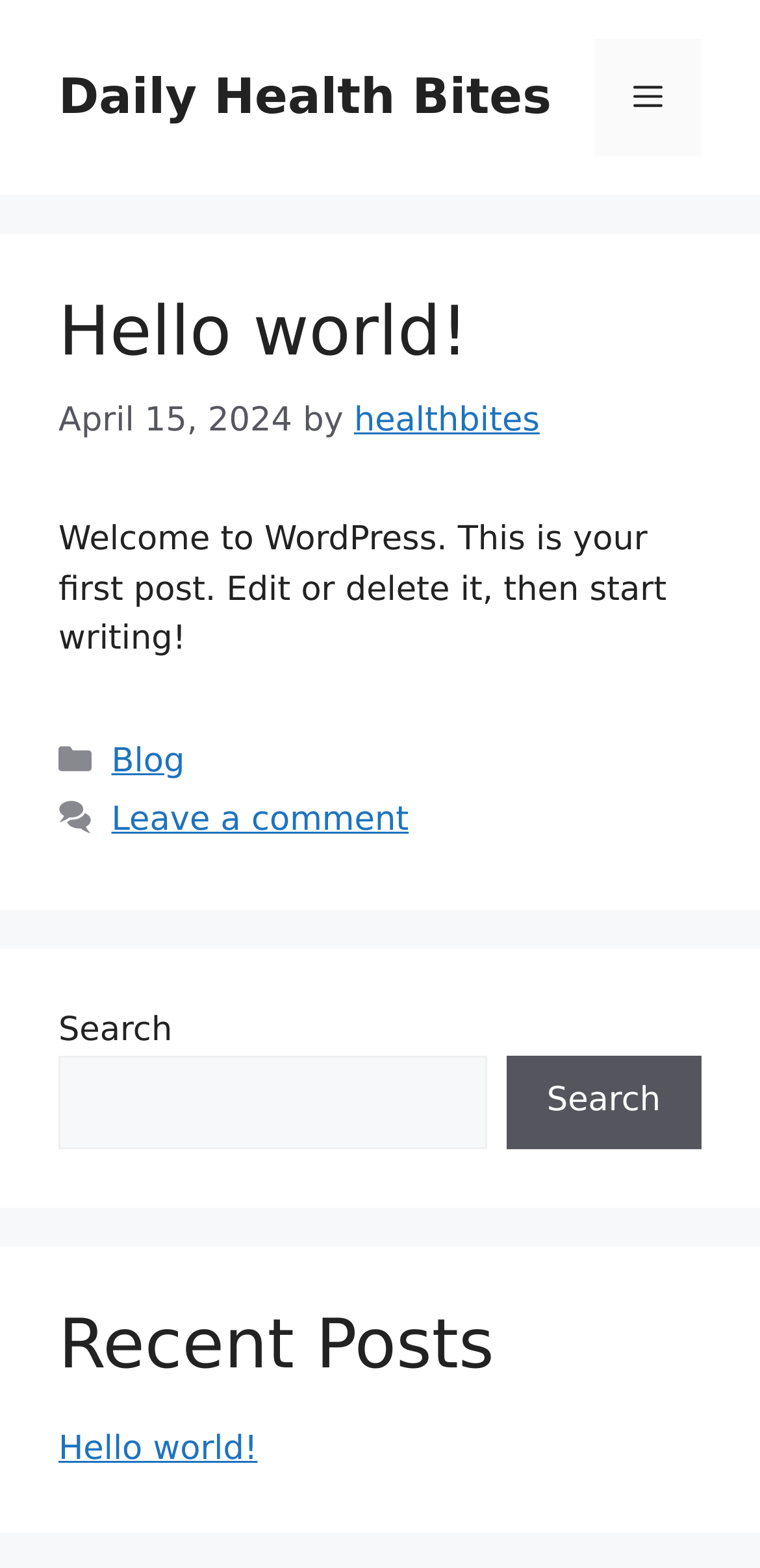What is the title of the first article?
Based on the visual content, answer with a single word or a brief phrase.

Hello world!